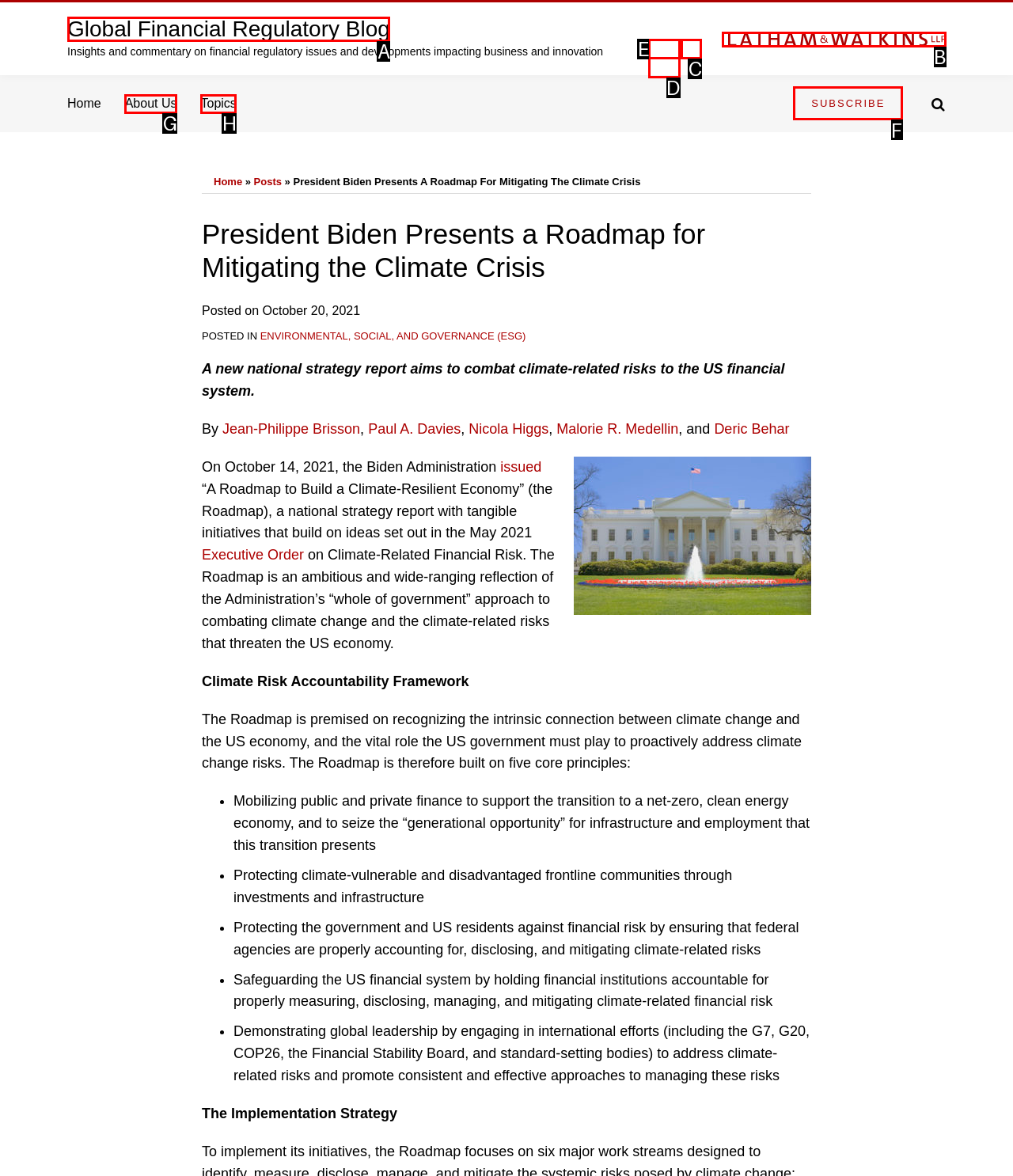Which lettered option should be clicked to achieve the task: Subscribe to the newsletter? Choose from the given choices.

F